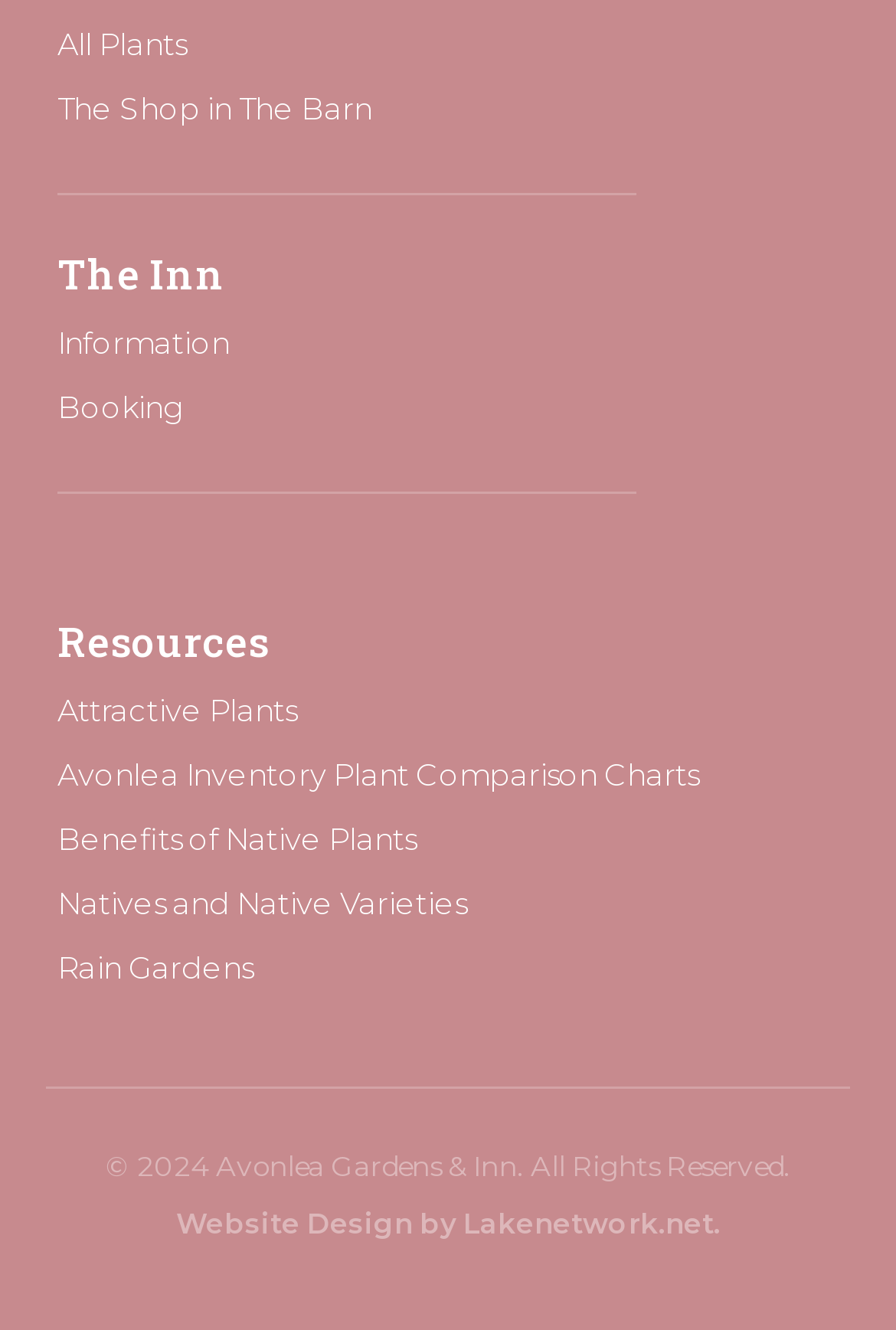Locate the bounding box coordinates of the clickable region necessary to complete the following instruction: "go to all plants". Provide the coordinates in the format of four float numbers between 0 and 1, i.e., [left, top, right, bottom].

[0.064, 0.014, 0.936, 0.054]